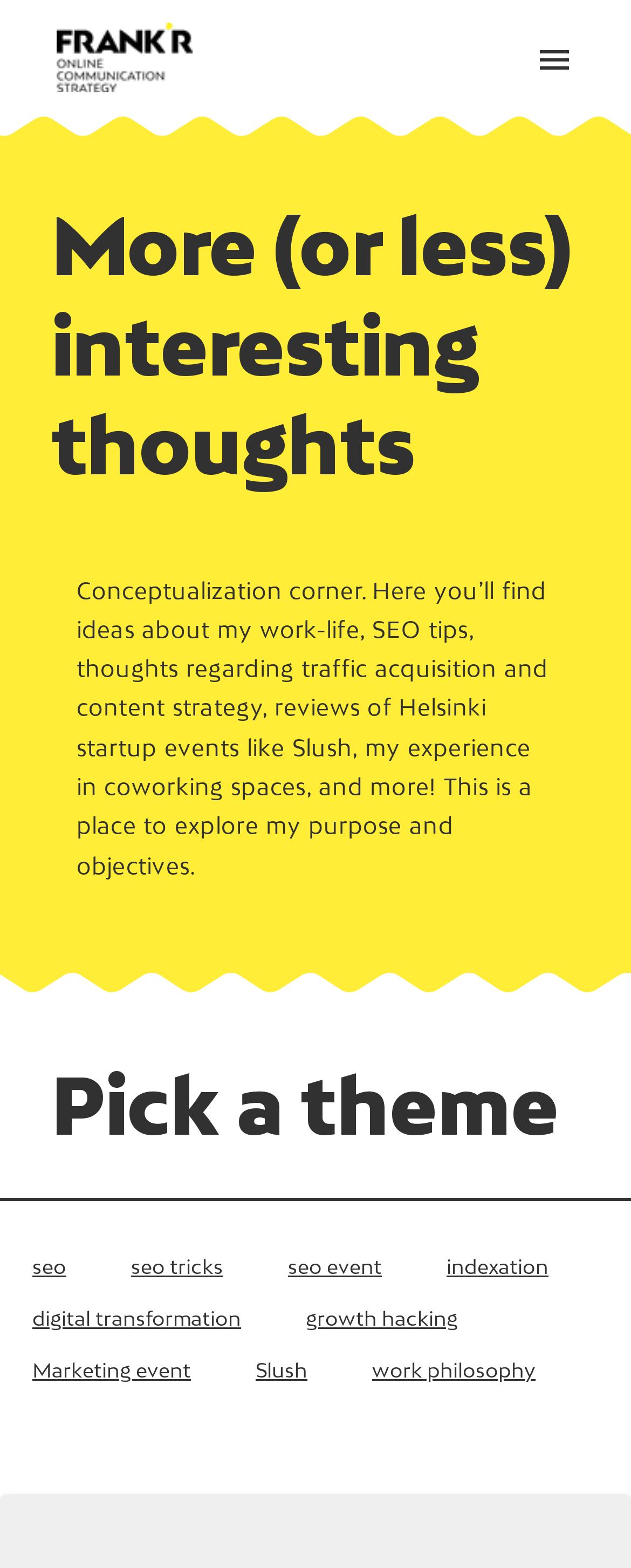Observe the image and answer the following question in detail: What is the name of the blog?

The name of the blog can be found at the top of the webpage, where it says 'Thoughts • FRANK'R seo helsinki' in a prominent location, indicating that it is the title of the blog.